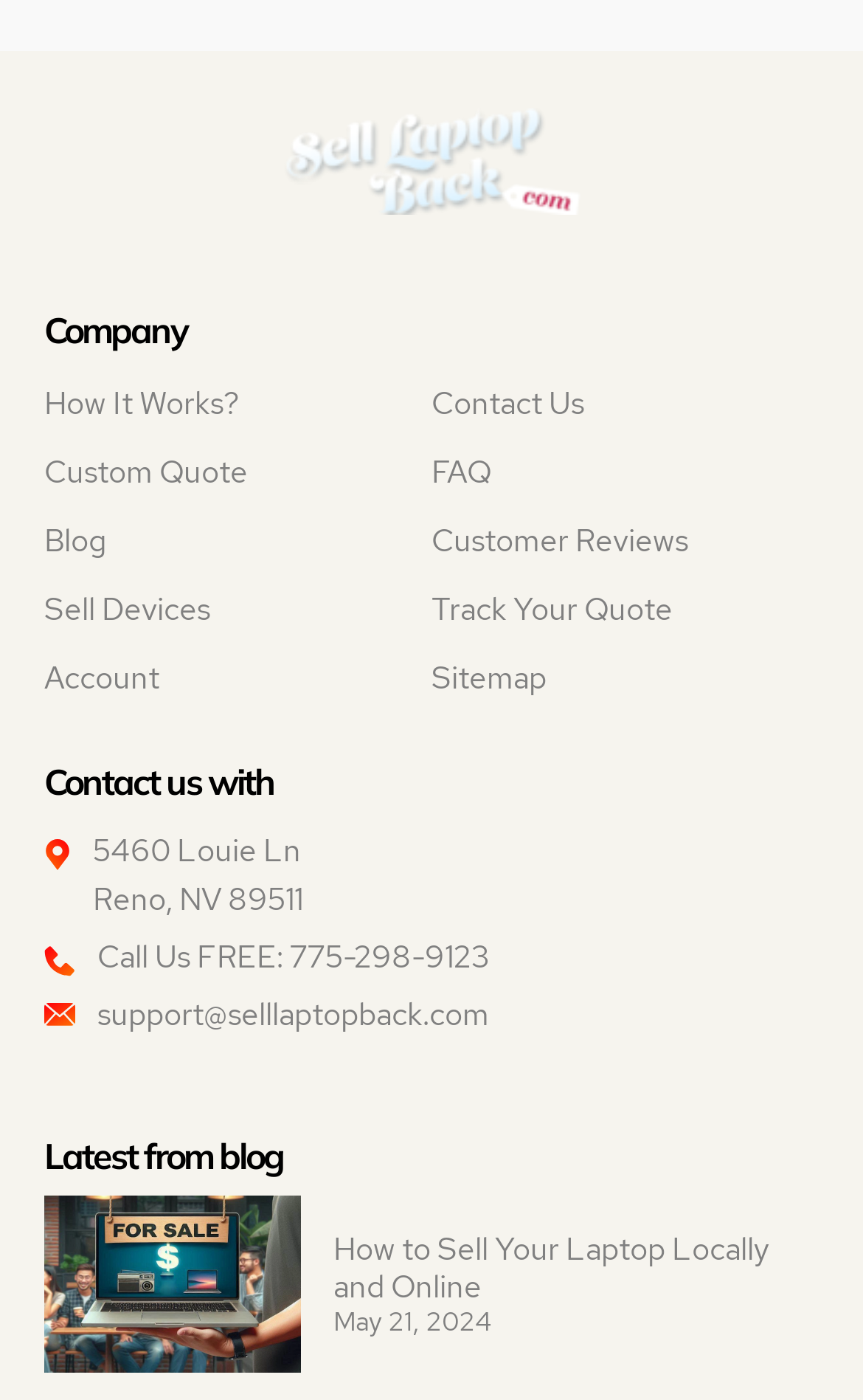Using the provided element description: "title="sellbroke.com"", identify the bounding box coordinates. The coordinates should be four floats between 0 and 1 in the order [left, top, right, bottom].

[0.321, 0.131, 0.679, 0.16]